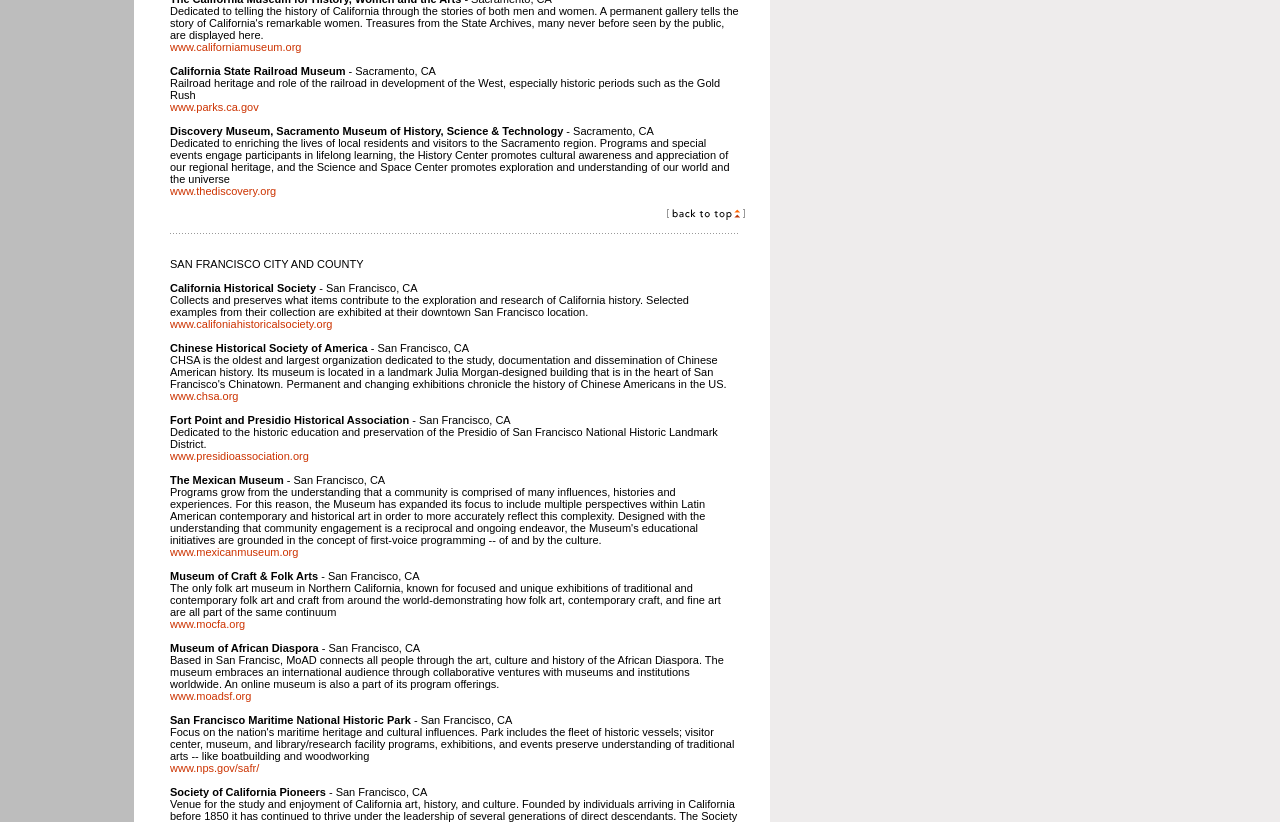Identify the bounding box coordinates of the region that should be clicked to execute the following instruction: "Go to Discovery Museum, Sacramento Museum of History, Science & Technology".

[0.133, 0.152, 0.44, 0.167]